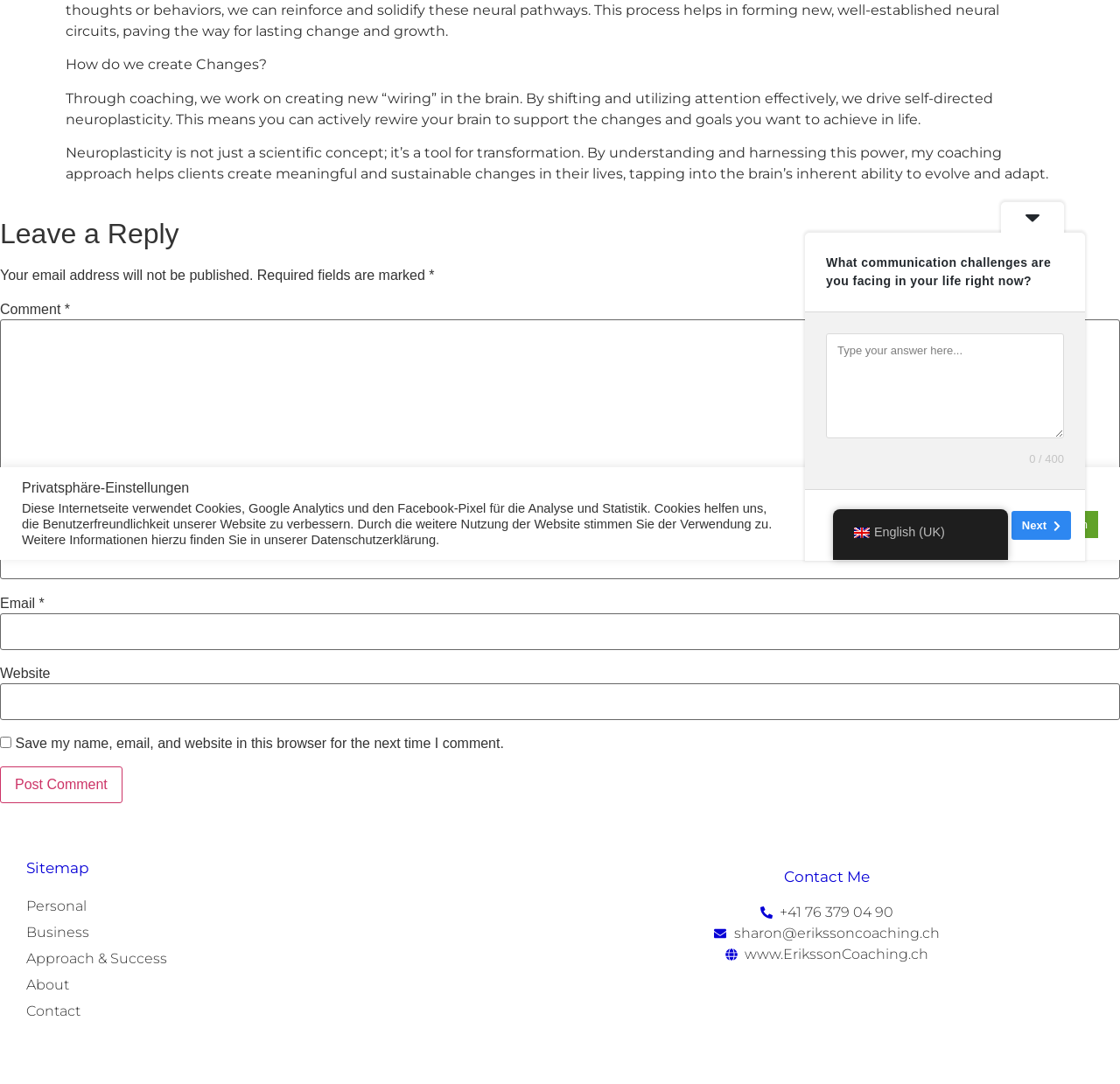Find the bounding box coordinates for the UI element that matches this description: "Skip".

[0.861, 0.471, 0.9, 0.497]